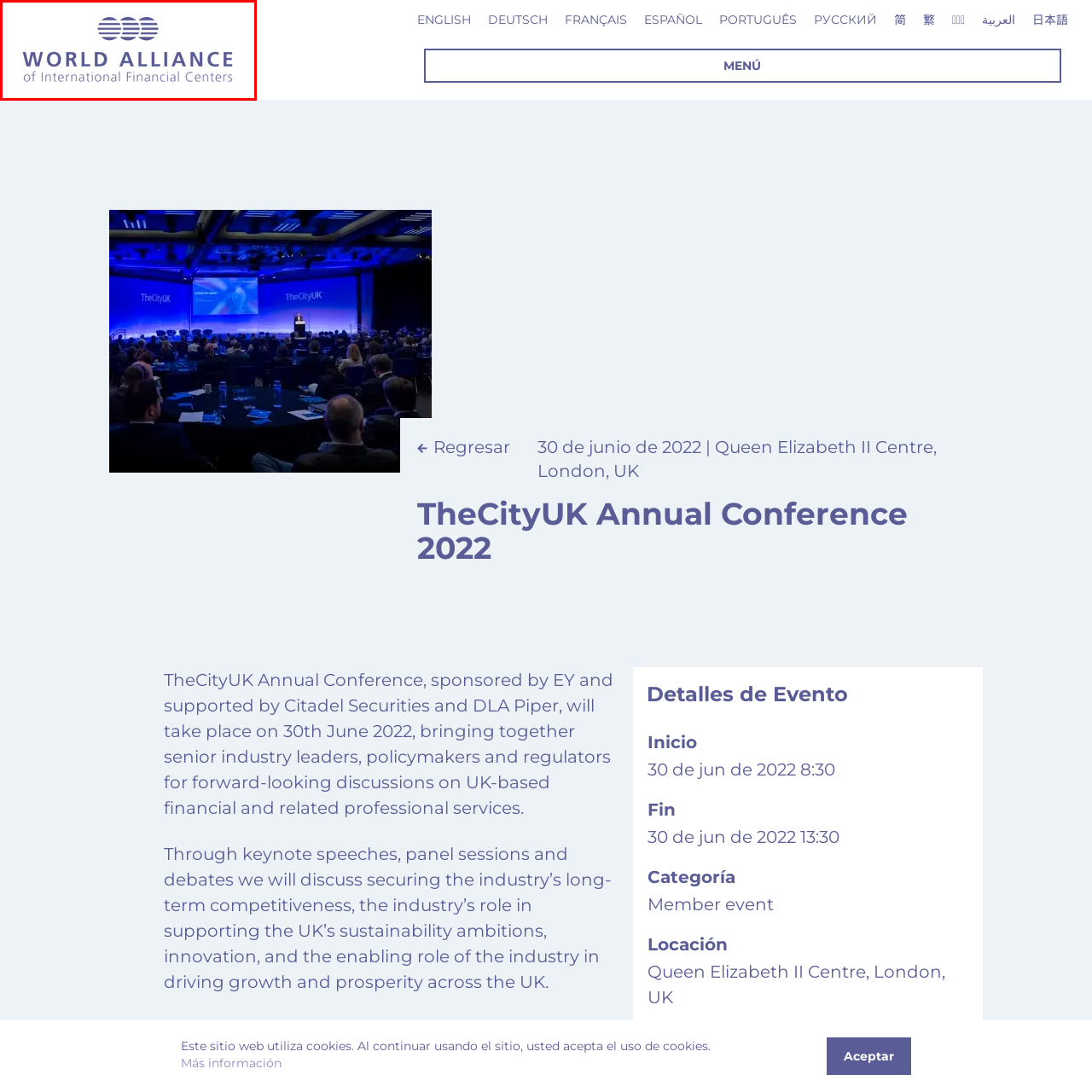Offer a thorough and descriptive summary of the image captured in the red bounding box.

This image showcases the logo of the "World Alliance of International Financial Centers" (WAIFC). The logo features three horizontal lines above the organization's name, designed in a modern and professional style that reflects the alliance's commitment to fostering collaboration among global financial hubs. The text "WORLD ALLIANCE of International Financial Centers" is styled prominently, emphasizing the organization's mission to unite various financial centers worldwide. This logo is an integral part of the branding for the WAIFC, representing its role in enhancing connections and discussions within the financial sector.